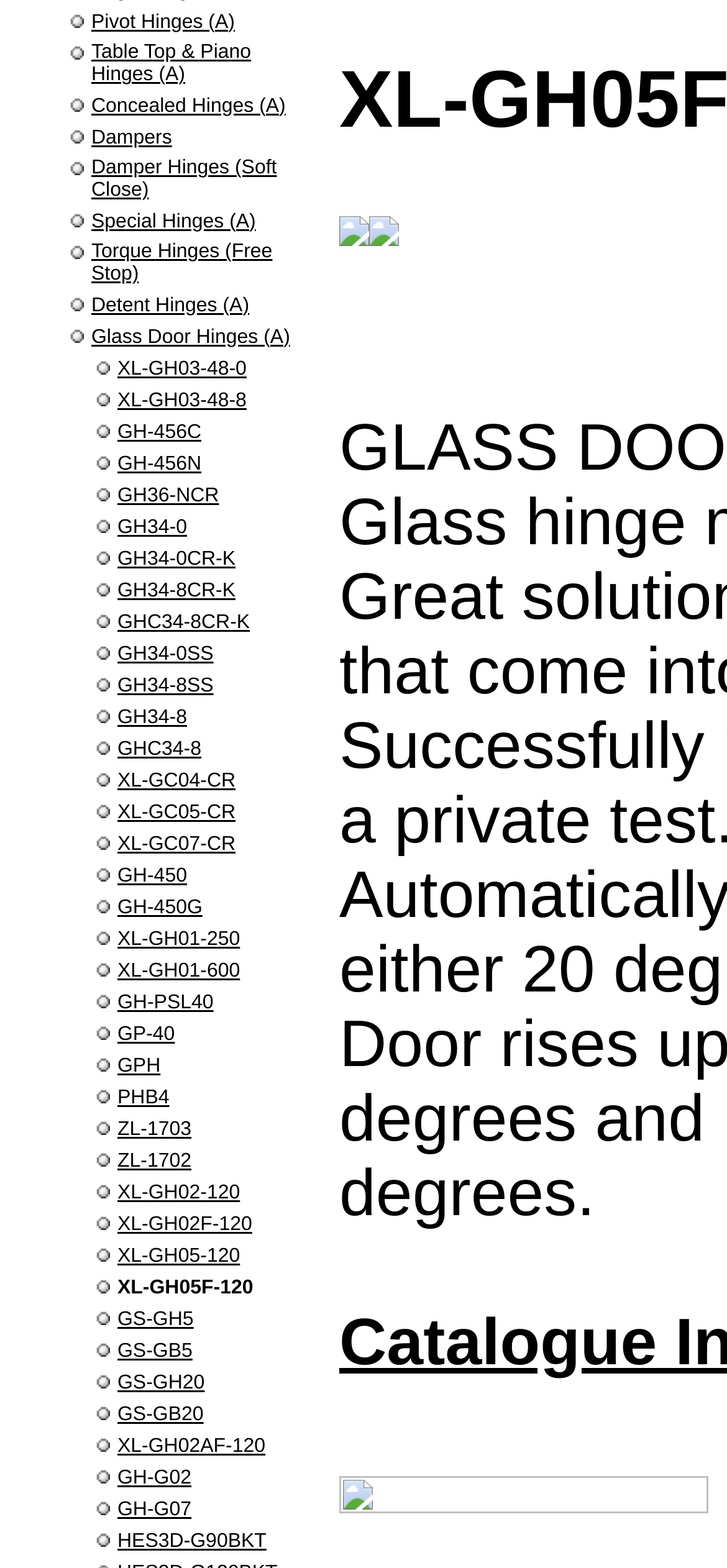Locate the UI element described by XL-GH01-600 and provide its bounding box coordinates. Use the format (top-left x, top-left y, bottom-right x, bottom-right y) with all values as floating point numbers between 0 and 1.

[0.162, 0.612, 0.33, 0.626]